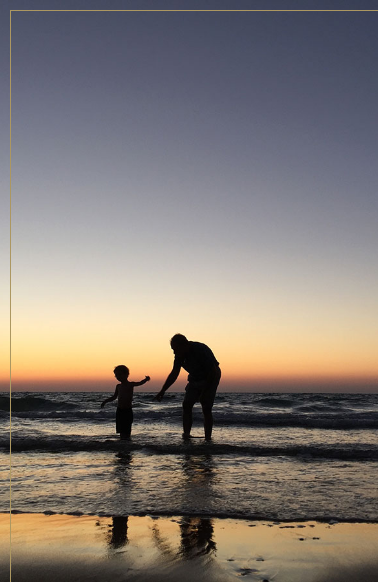What is the father doing in the image?
We need a detailed and exhaustive answer to the question. Please elaborate.

The father is standing close to the water and appears to be playing or exploring the sands with his child, emphasizing a moment of connection and joy.